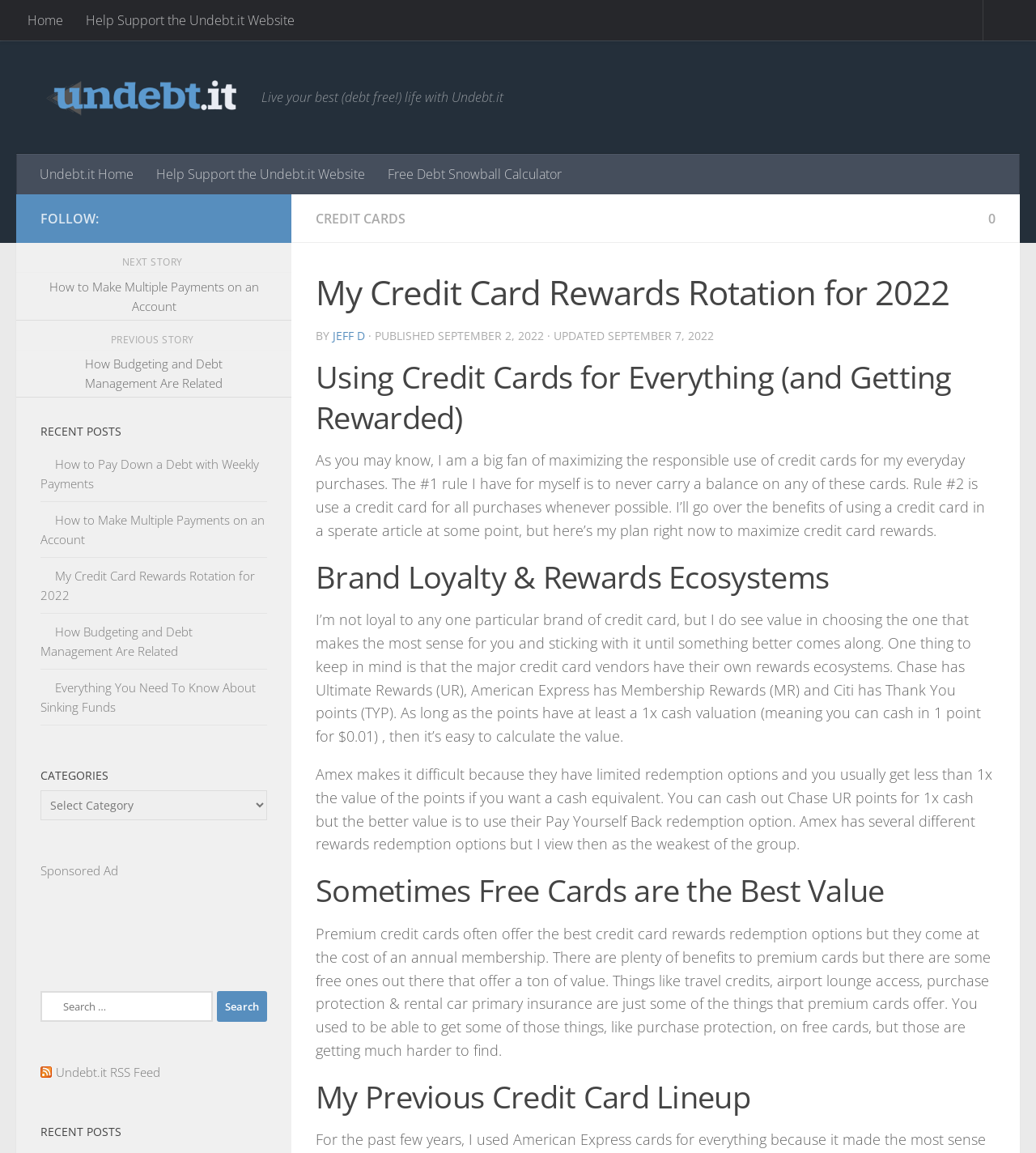Please locate the bounding box coordinates of the element's region that needs to be clicked to follow the instruction: "Click on the 'NEXT STORY' button". The bounding box coordinates should be provided as four float numbers between 0 and 1, i.e., [left, top, right, bottom].

[0.118, 0.221, 0.179, 0.233]